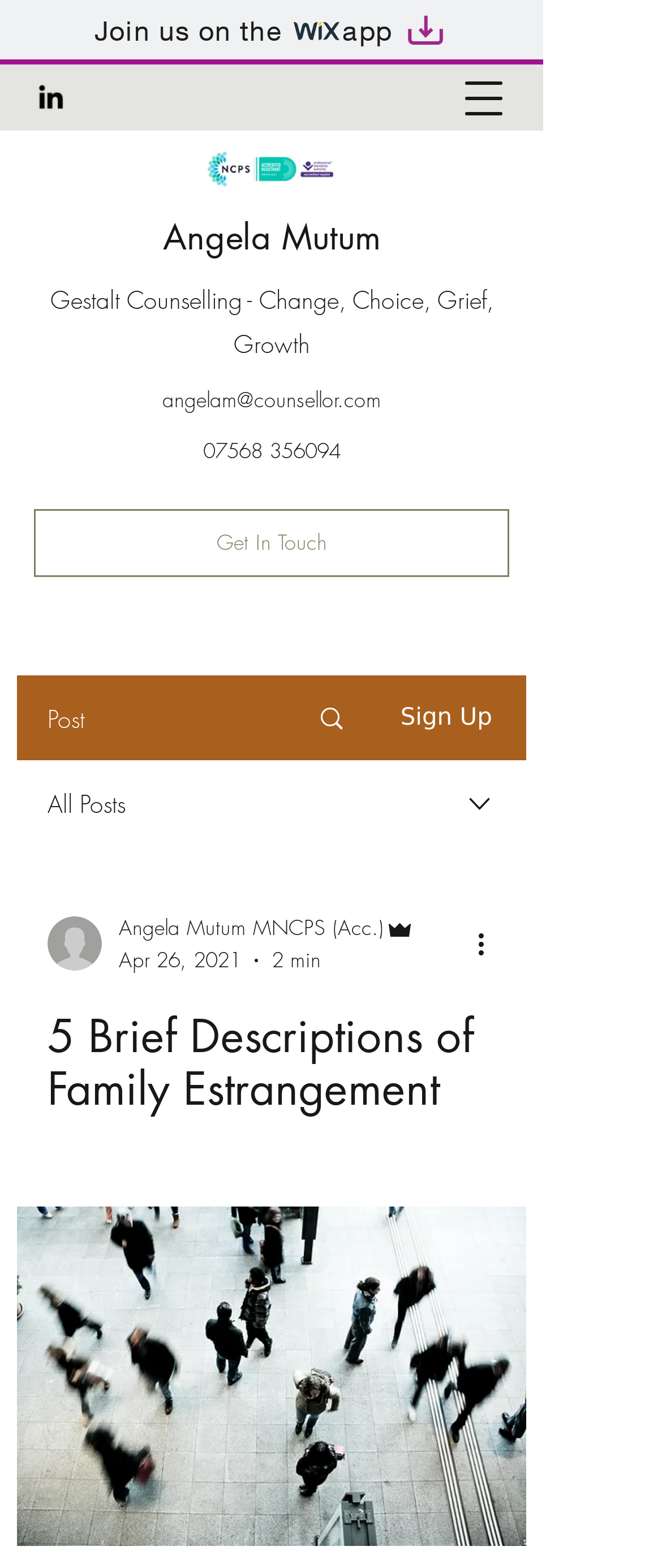Please locate the bounding box coordinates of the region I need to click to follow this instruction: "Open navigation menu".

[0.679, 0.041, 0.782, 0.084]